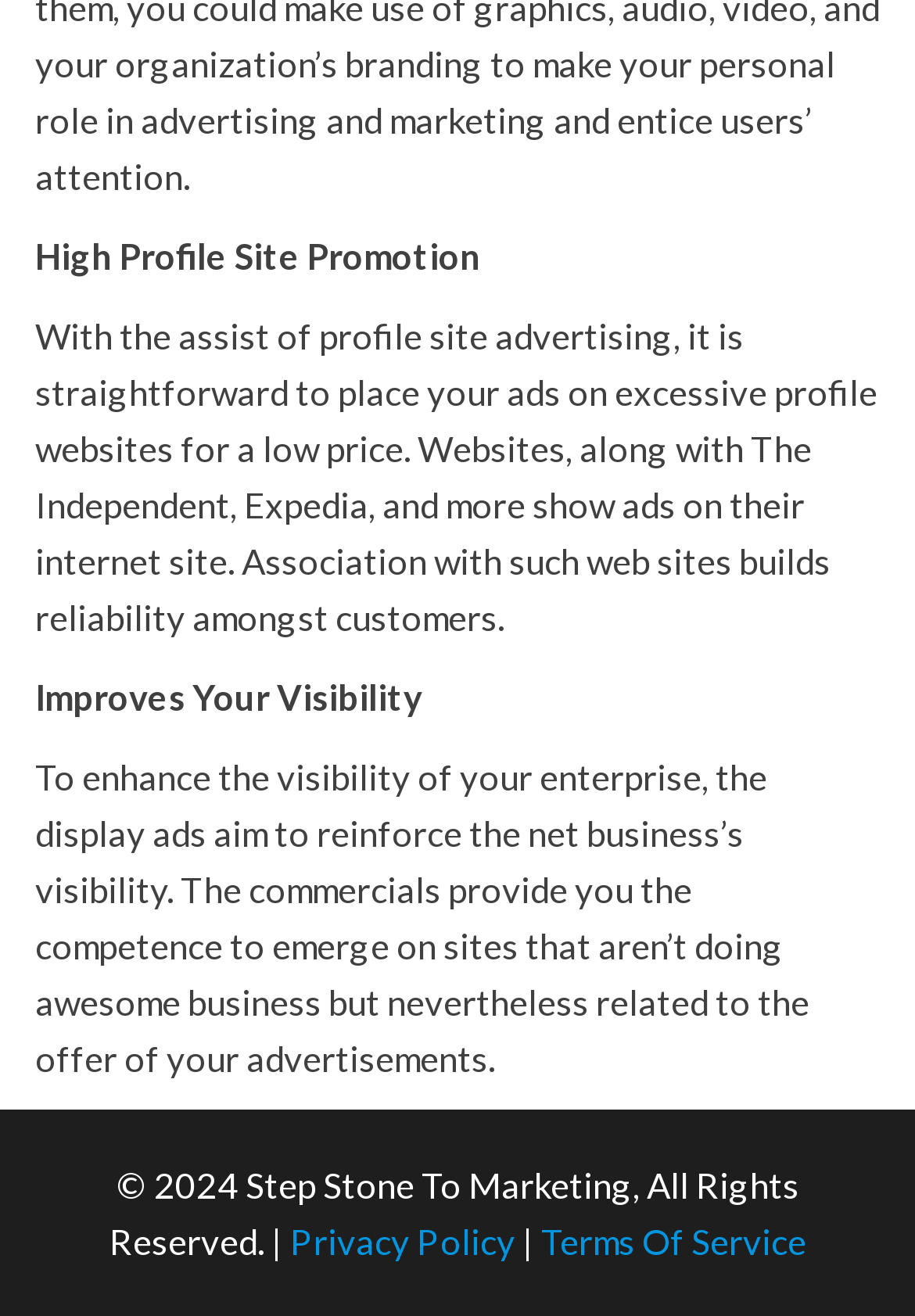Determine the bounding box for the HTML element described here: "Terms Of Service". The coordinates should be given as [left, top, right, bottom] with each number being a float between 0 and 1.

[0.591, 0.927, 0.881, 0.959]